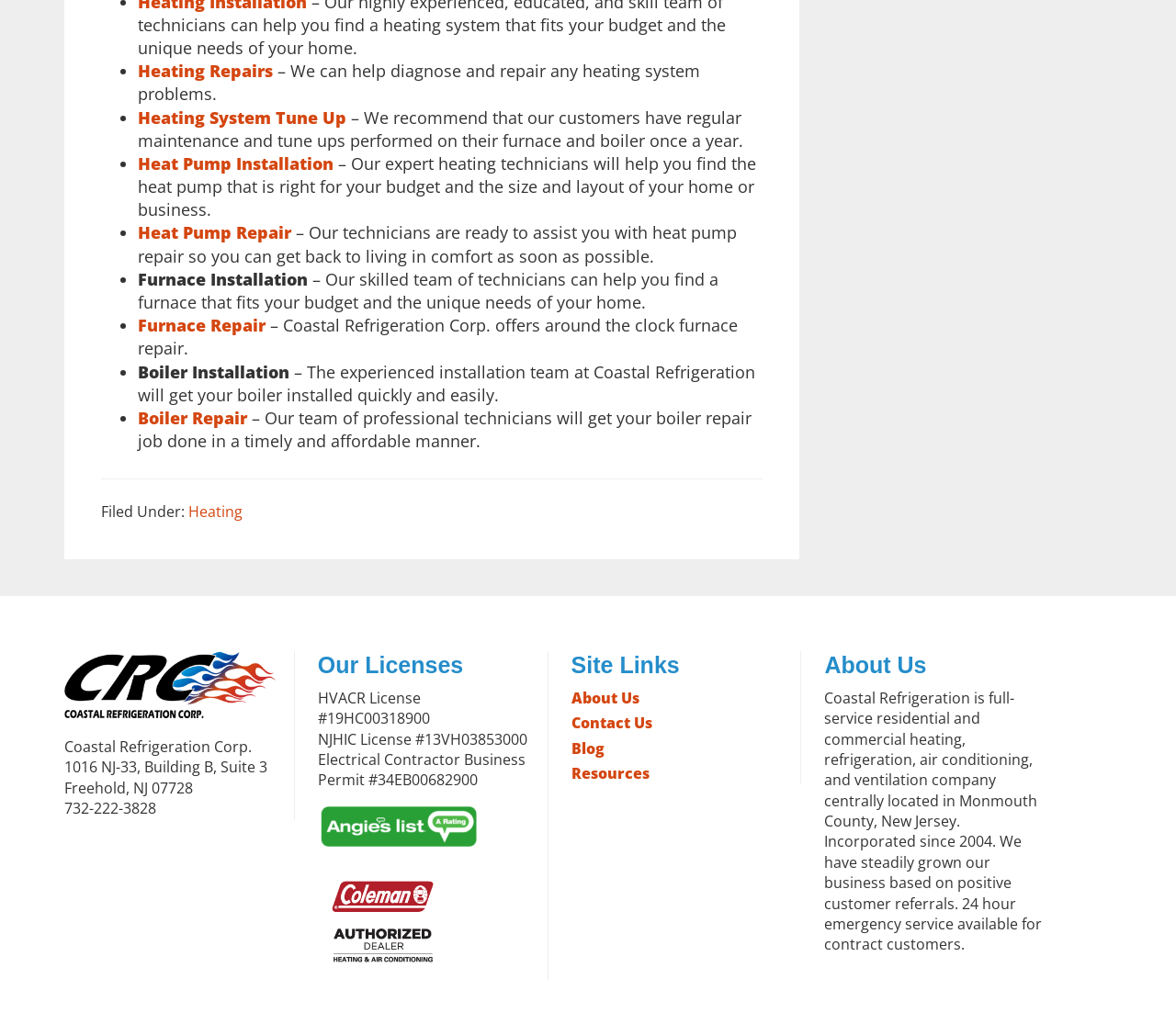Please identify the bounding box coordinates of the area that needs to be clicked to follow this instruction: "Click on Heat Pump Installation".

[0.117, 0.149, 0.284, 0.17]